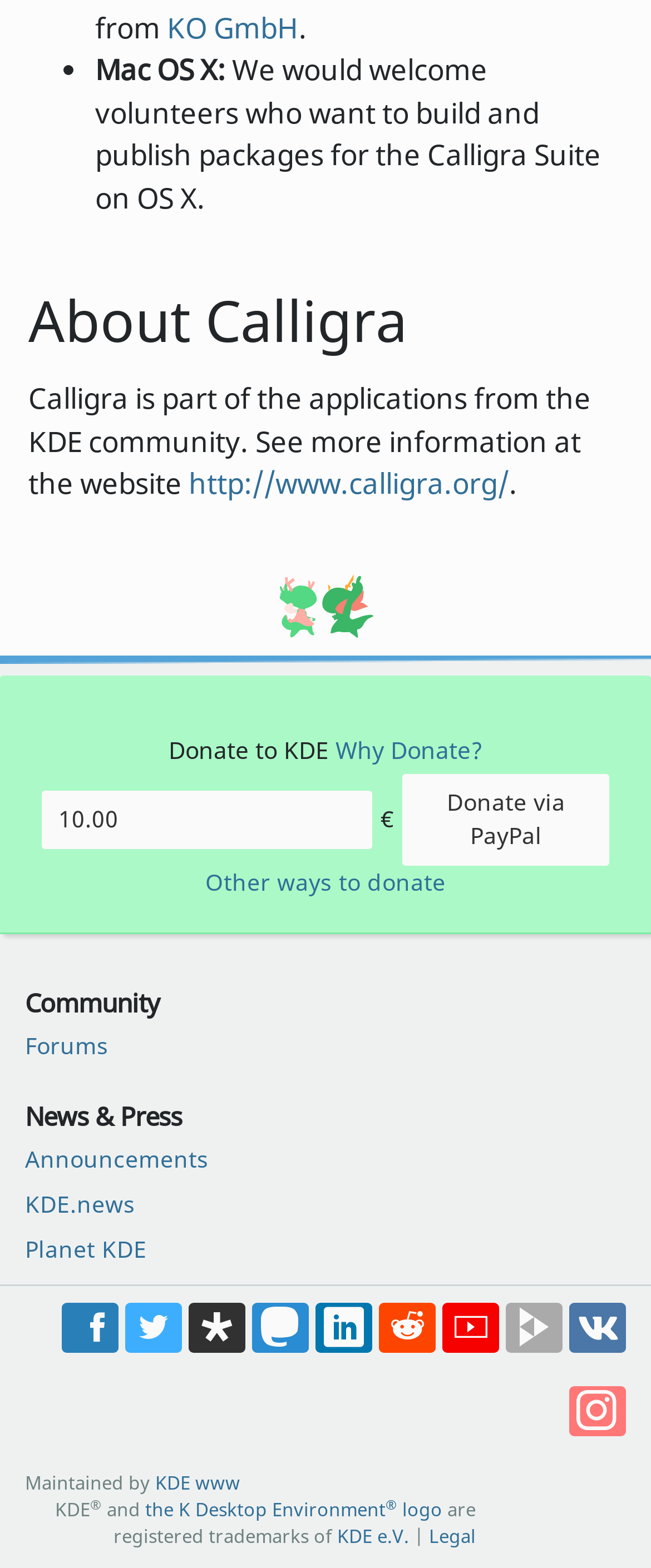Find the bounding box coordinates for the area that should be clicked to accomplish the instruction: "Click on the 'Donate via PayPal' button".

[0.618, 0.494, 0.936, 0.552]